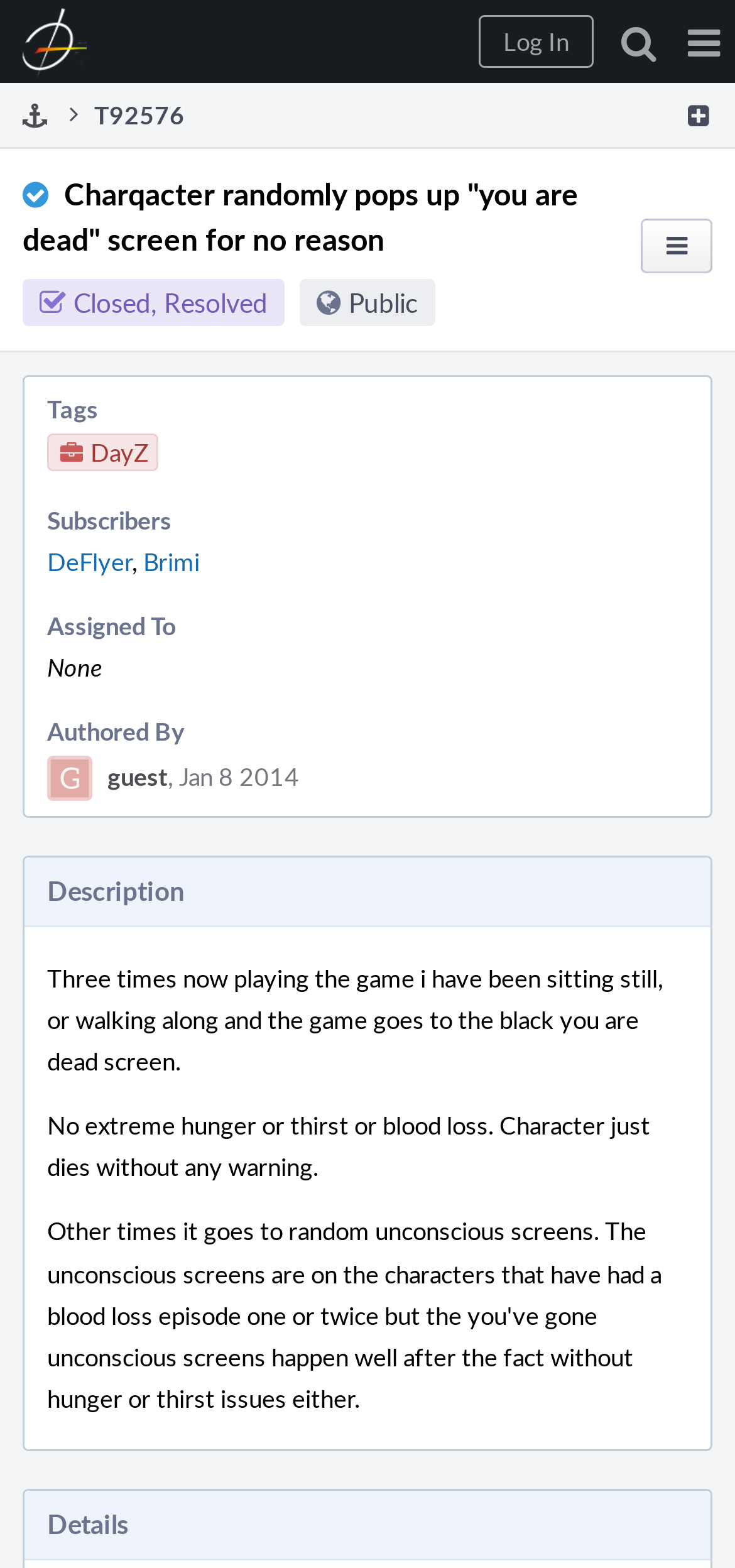Locate the bounding box coordinates of the clickable part needed for the task: "Check the Description section".

[0.064, 0.554, 0.936, 0.583]